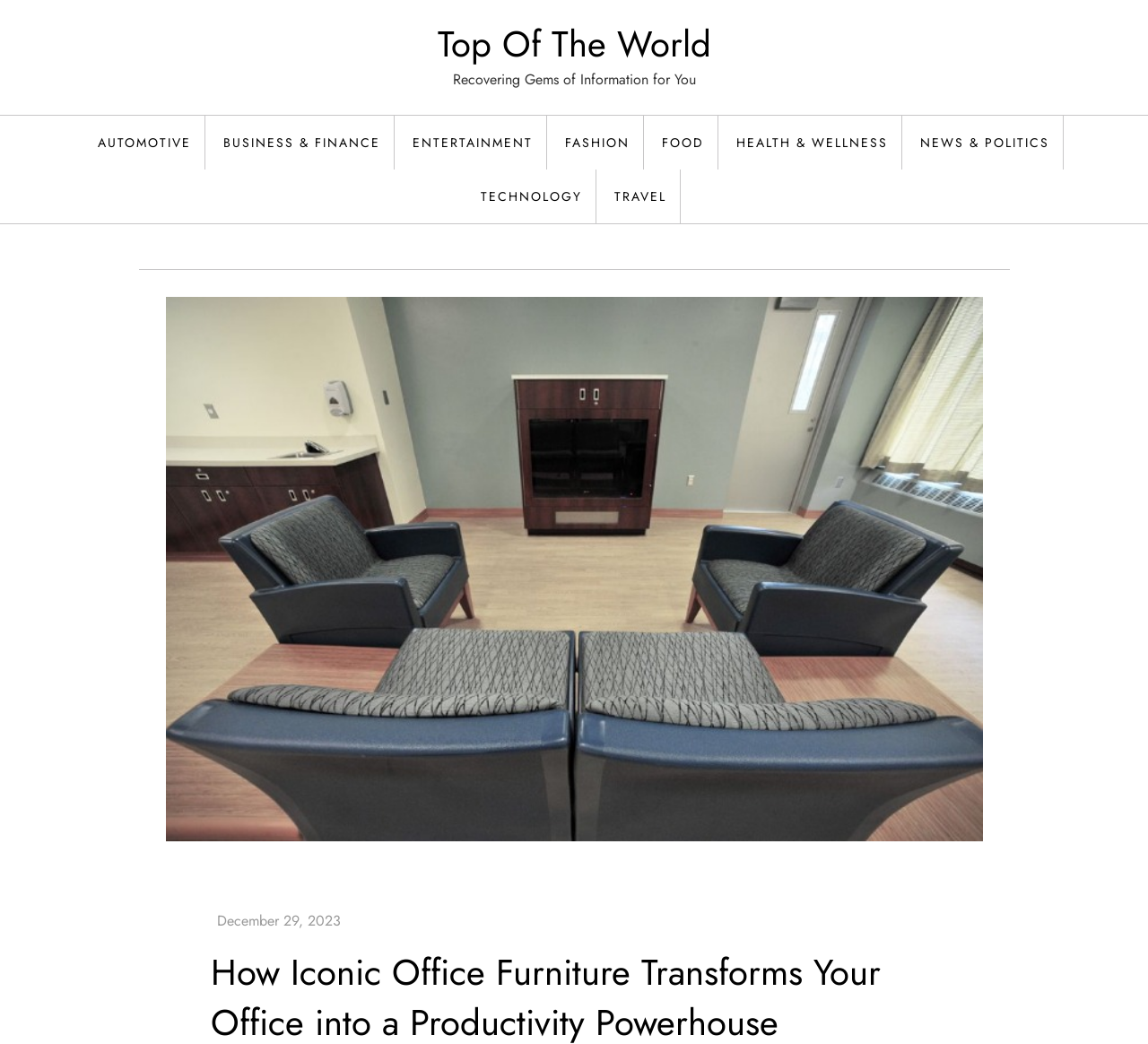Pinpoint the bounding box coordinates of the element you need to click to execute the following instruction: "Browse TECHNOLOGY". The bounding box should be represented by four float numbers between 0 and 1, in the format [left, top, right, bottom].

[0.407, 0.162, 0.52, 0.214]